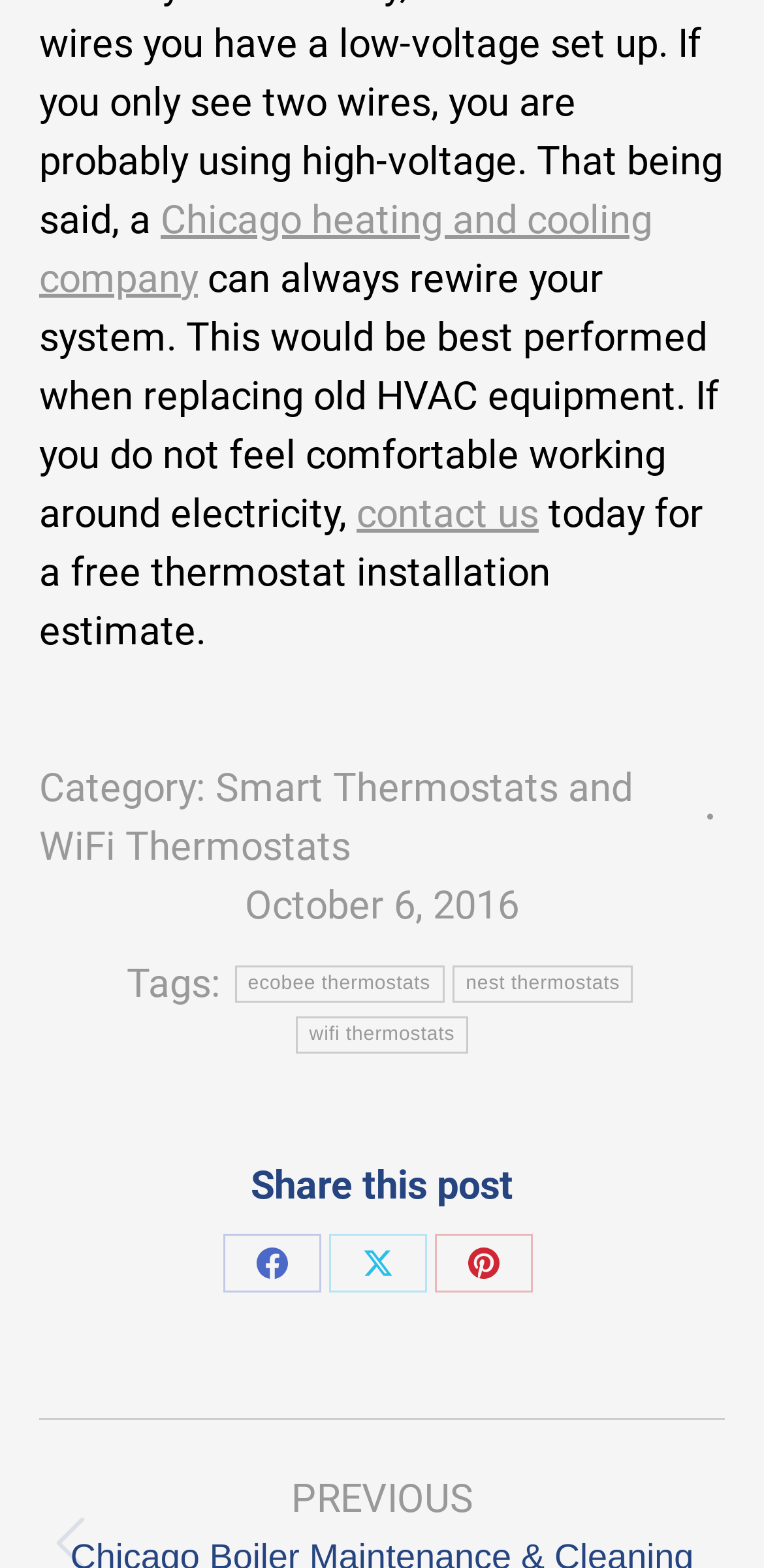Identify the bounding box coordinates for the element that needs to be clicked to fulfill this instruction: "Share this post on Facebook". Provide the coordinates in the format of four float numbers between 0 and 1: [left, top, right, bottom].

[0.292, 0.787, 0.421, 0.824]